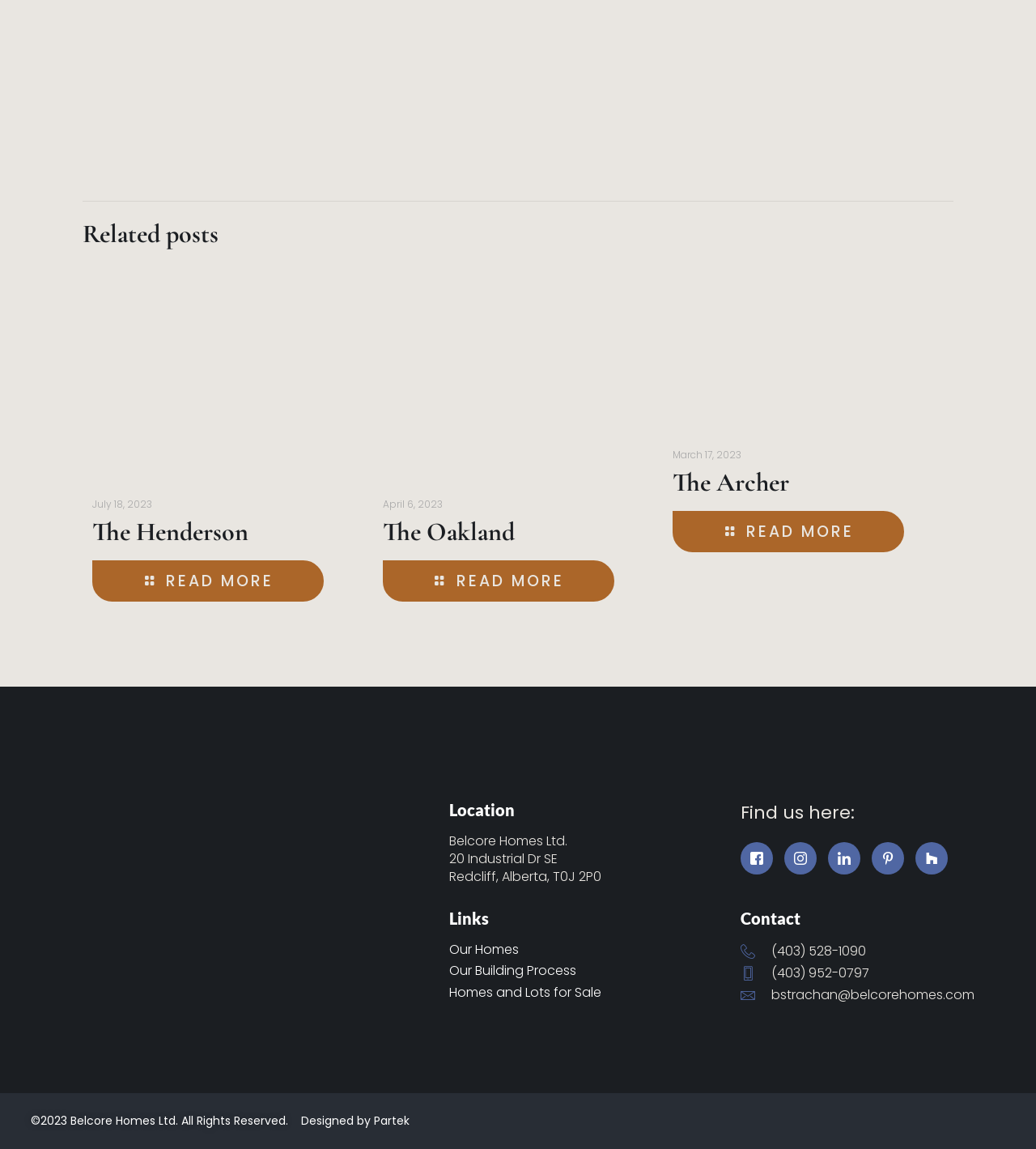What is the company name mentioned on the webpage?
From the image, respond using a single word or phrase.

Belcore Homes Ltd.